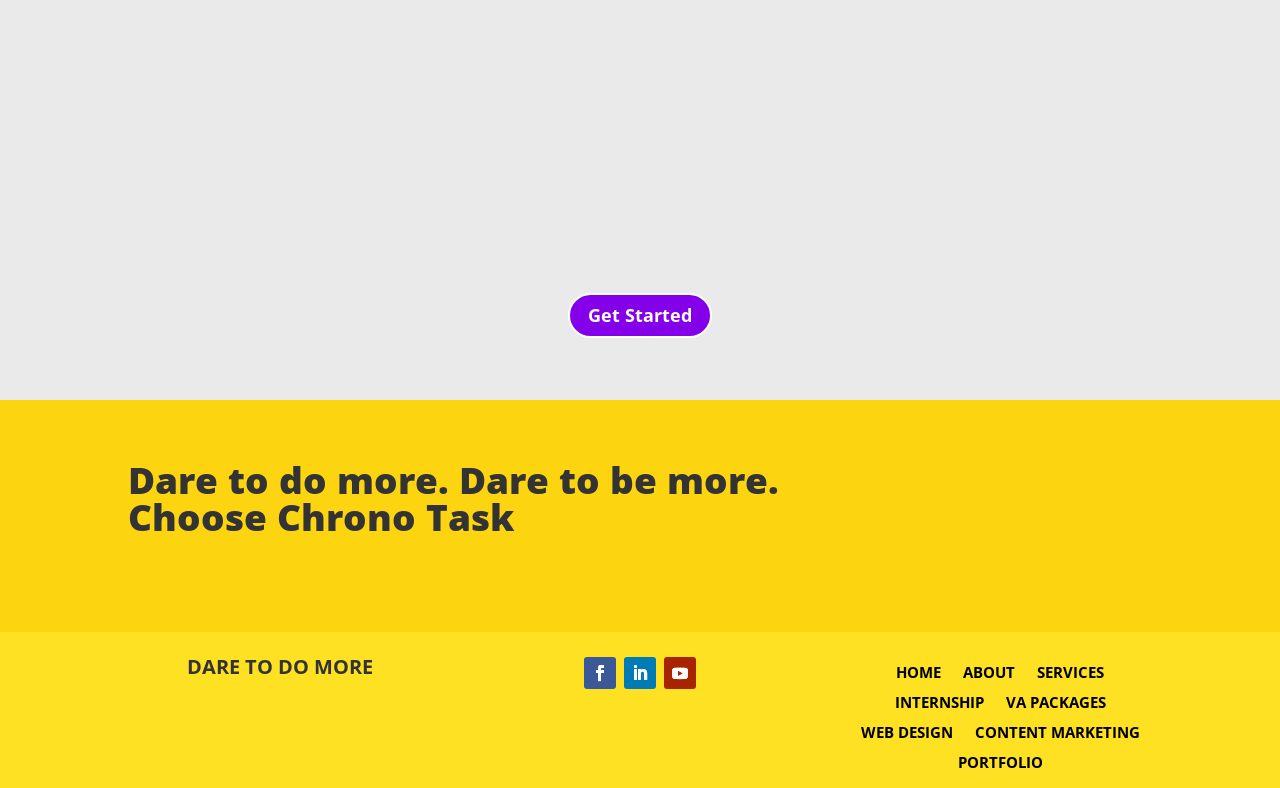Based on the image, provide a detailed response to the question:
What is the company name mentioned on the webpage?

I found the company name 'Chrono Task' in the heading 'Dare to do more. Dare to be more. Choose Chrono Task', which suggests that Chrono Task is the company name.